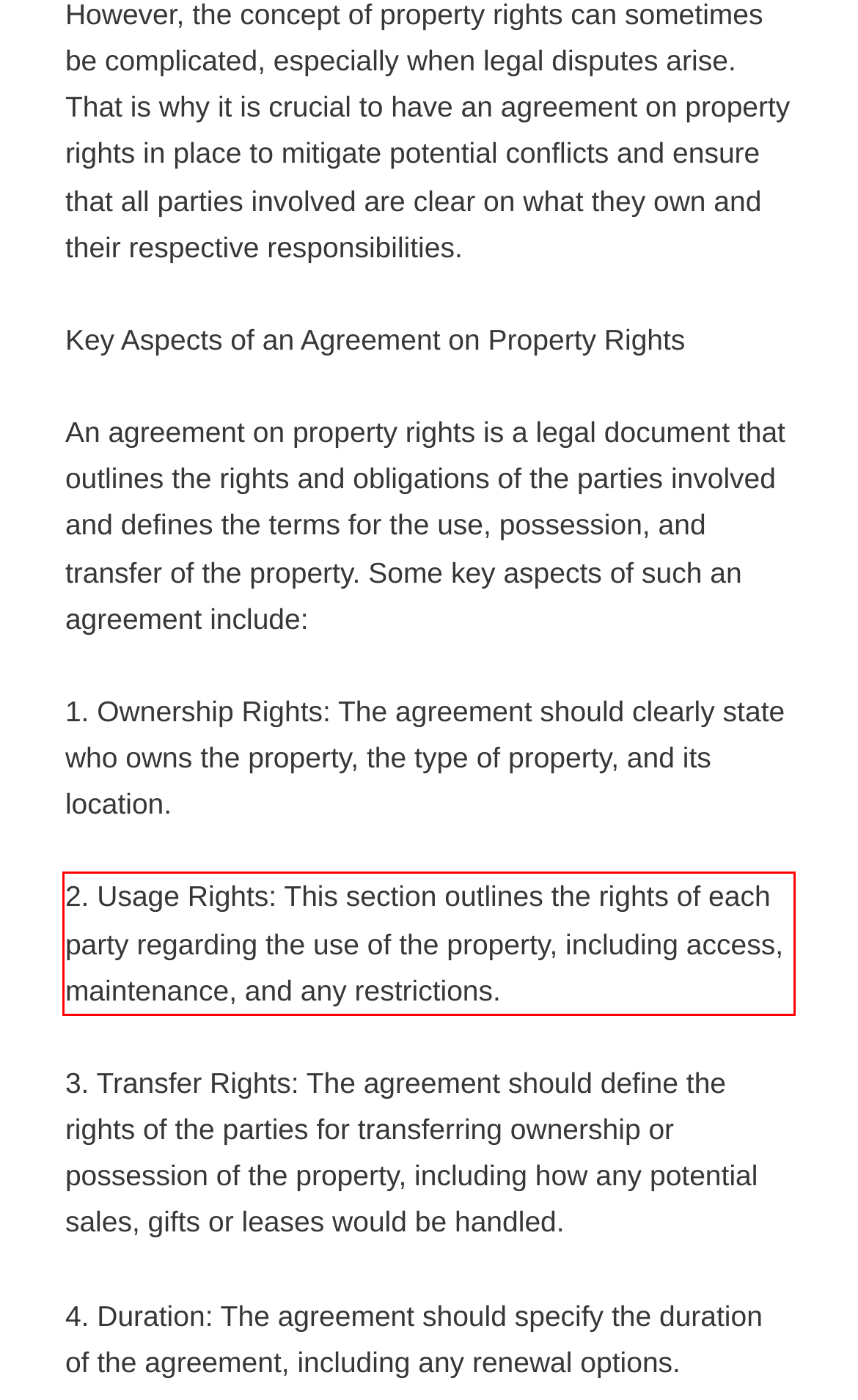Please extract the text content within the red bounding box on the webpage screenshot using OCR.

2. Usage Rights: This section outlines the rights of each party regarding the use of the property, including access, maintenance, and any restrictions.